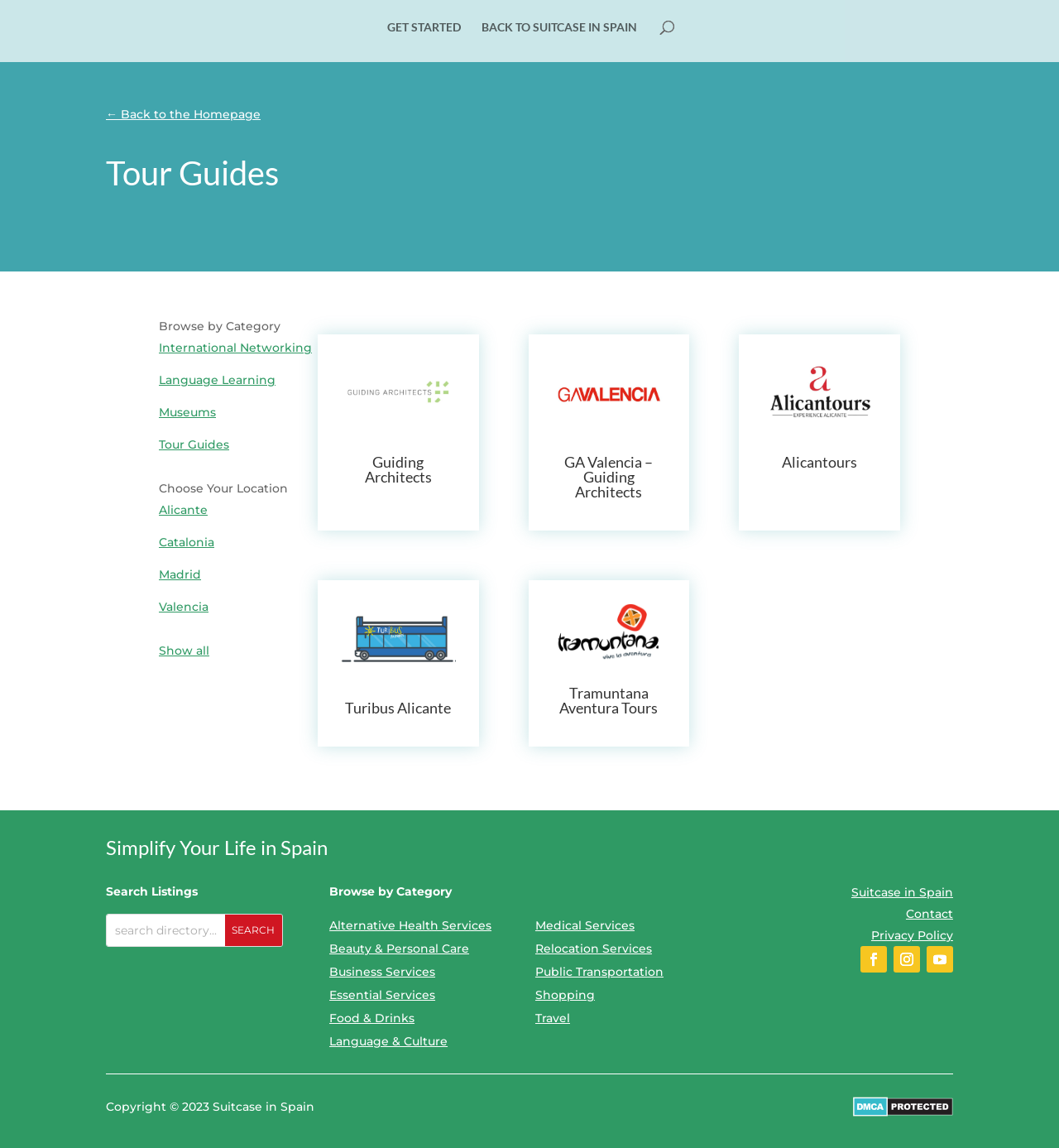Can you pinpoint the bounding box coordinates for the clickable element required for this instruction: "View Guiding Architects"? The coordinates should be four float numbers between 0 and 1, i.e., [left, top, right, bottom].

[0.322, 0.312, 0.43, 0.374]